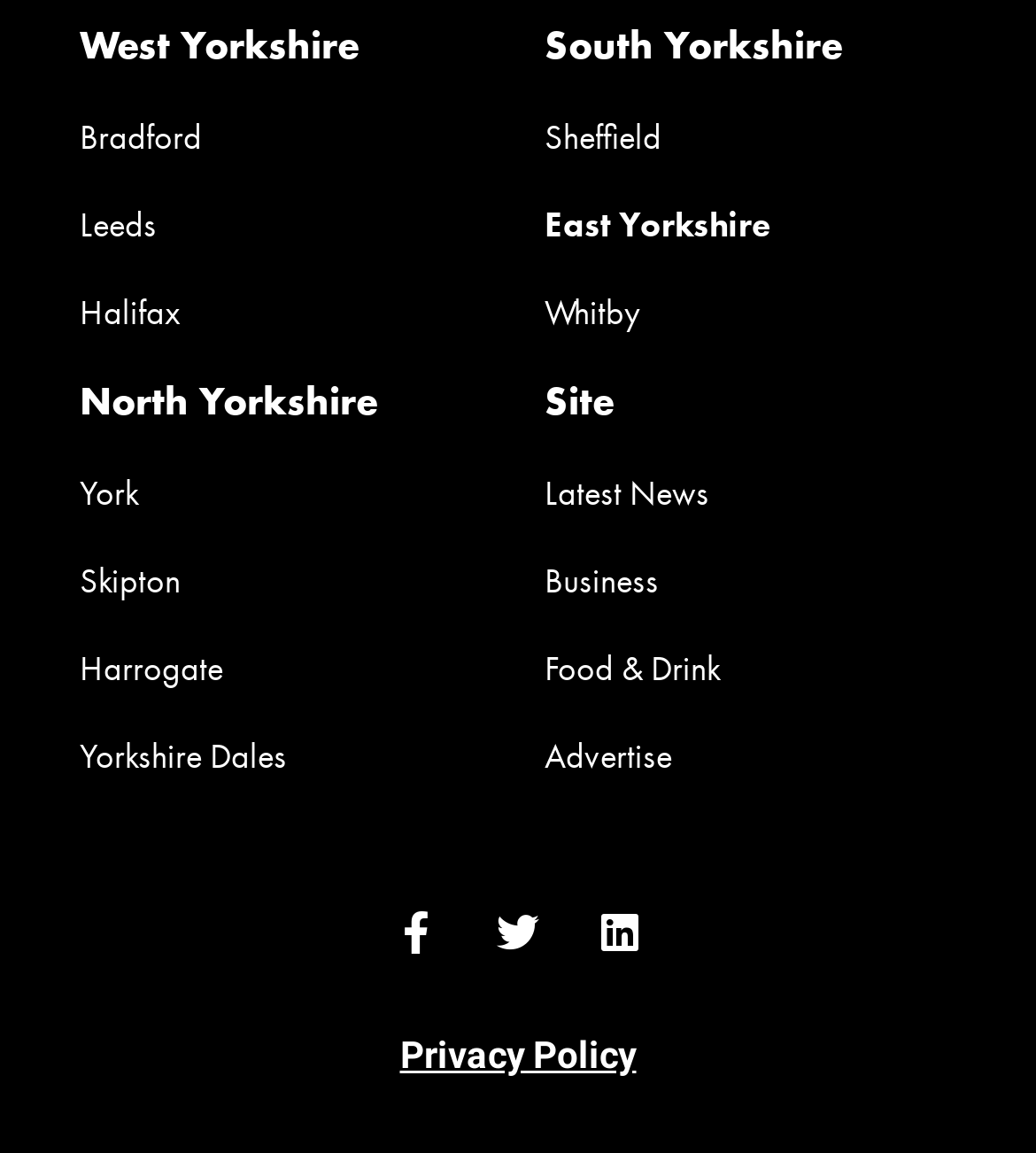Determine the bounding box of the UI component based on this description: "alt="logo"". The bounding box coordinates should be four float values between 0 and 1, i.e., [left, top, right, bottom].

None